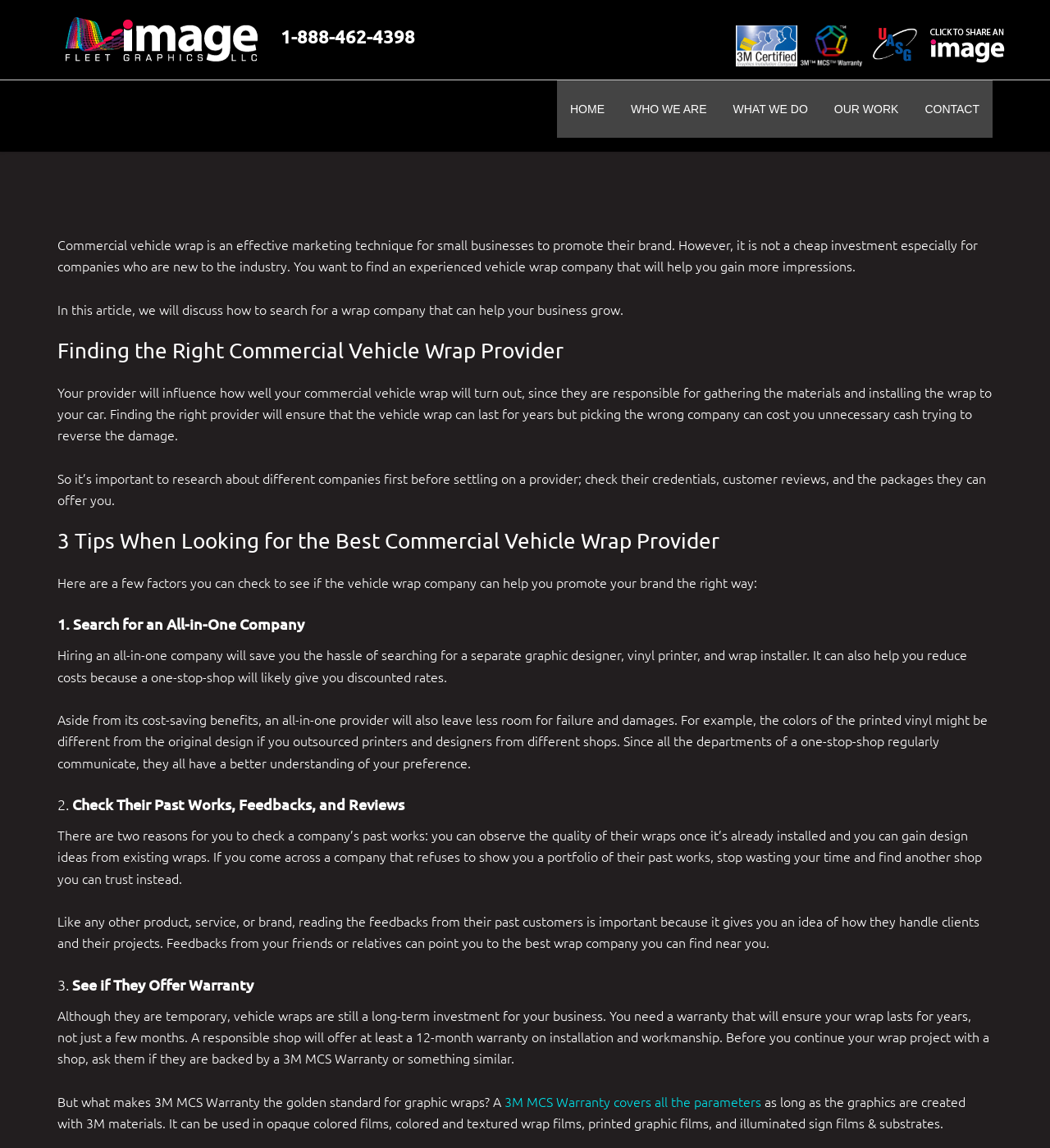Provide a thorough summary of the webpage.

This webpage is about commercial vehicle wraps, specifically discussing how to find the right provider for small businesses. At the top left corner, there is an ImageFleet logo, accompanied by a phone number "1-888-462-4398" to the right. On the top right corner, there are three small images, followed by a social media link. 

Below the top section, there is a navigation menu with links to "HOME", "WHO WE ARE", "WHAT WE DO", "OUR WORK", and "CONTACT". 

The main content of the webpage is an article that provides tips on finding a commercial vehicle wrap provider. The article is divided into sections, starting with an introduction that explains the importance of finding an experienced vehicle wrap company. 

The first section, "Finding the Right Commercial Vehicle Wrap Provider", discusses the influence of the provider on the outcome of the vehicle wrap. 

The second section, "3 Tips When Looking for the Best Commercial Vehicle Wrap Provider", provides three tips: searching for an all-in-one company, checking past works and reviews, and seeing if they offer a warranty. 

Each tip is explained in detail, with headings and paragraphs of text. The article also includes a link to learn more about the 3M MCS Warranty, which is considered the golden standard for graphic wraps.